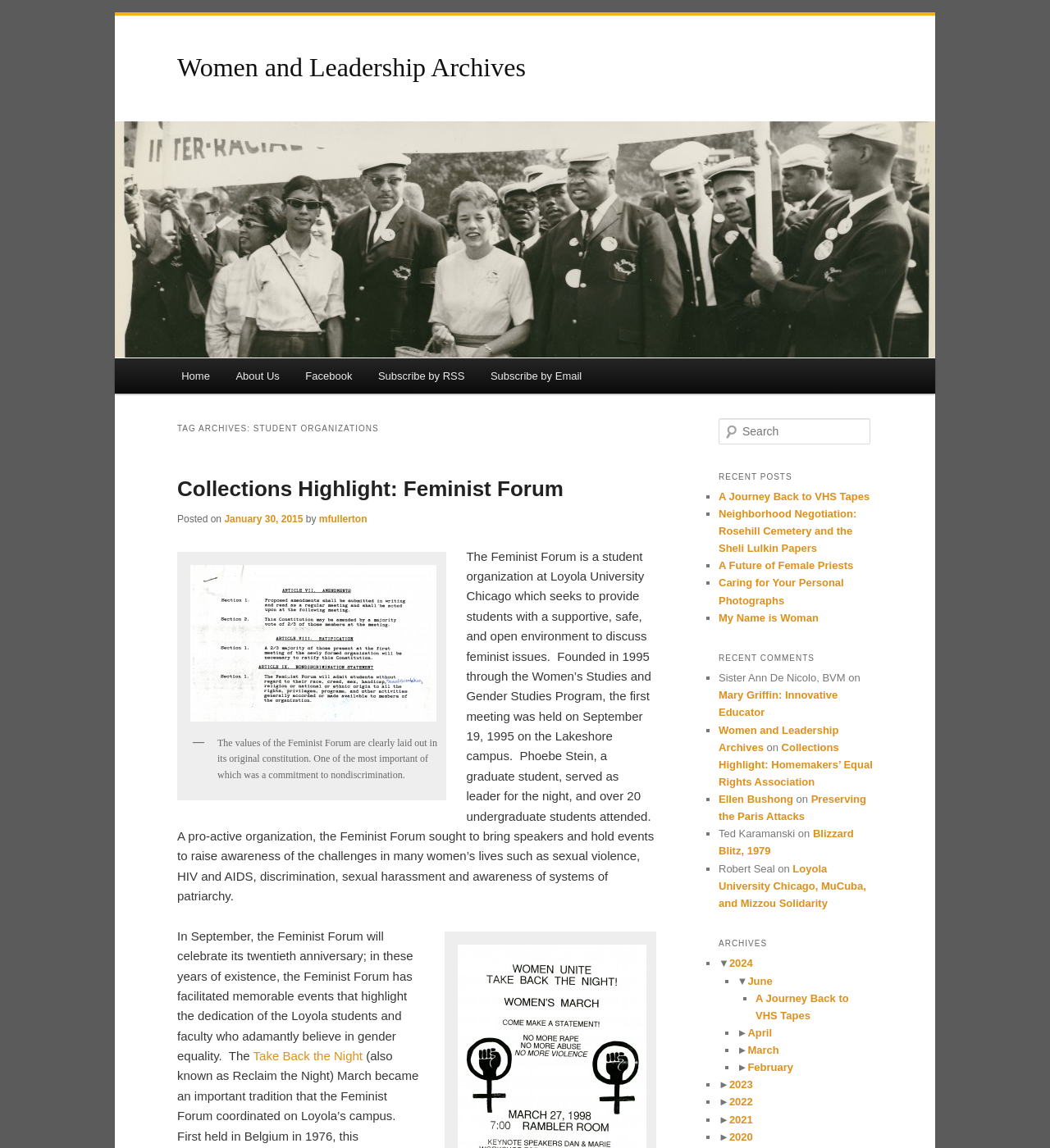What is the anniversary that the Feminist Forum will celebrate in September?
Look at the screenshot and respond with one word or a short phrase.

20th